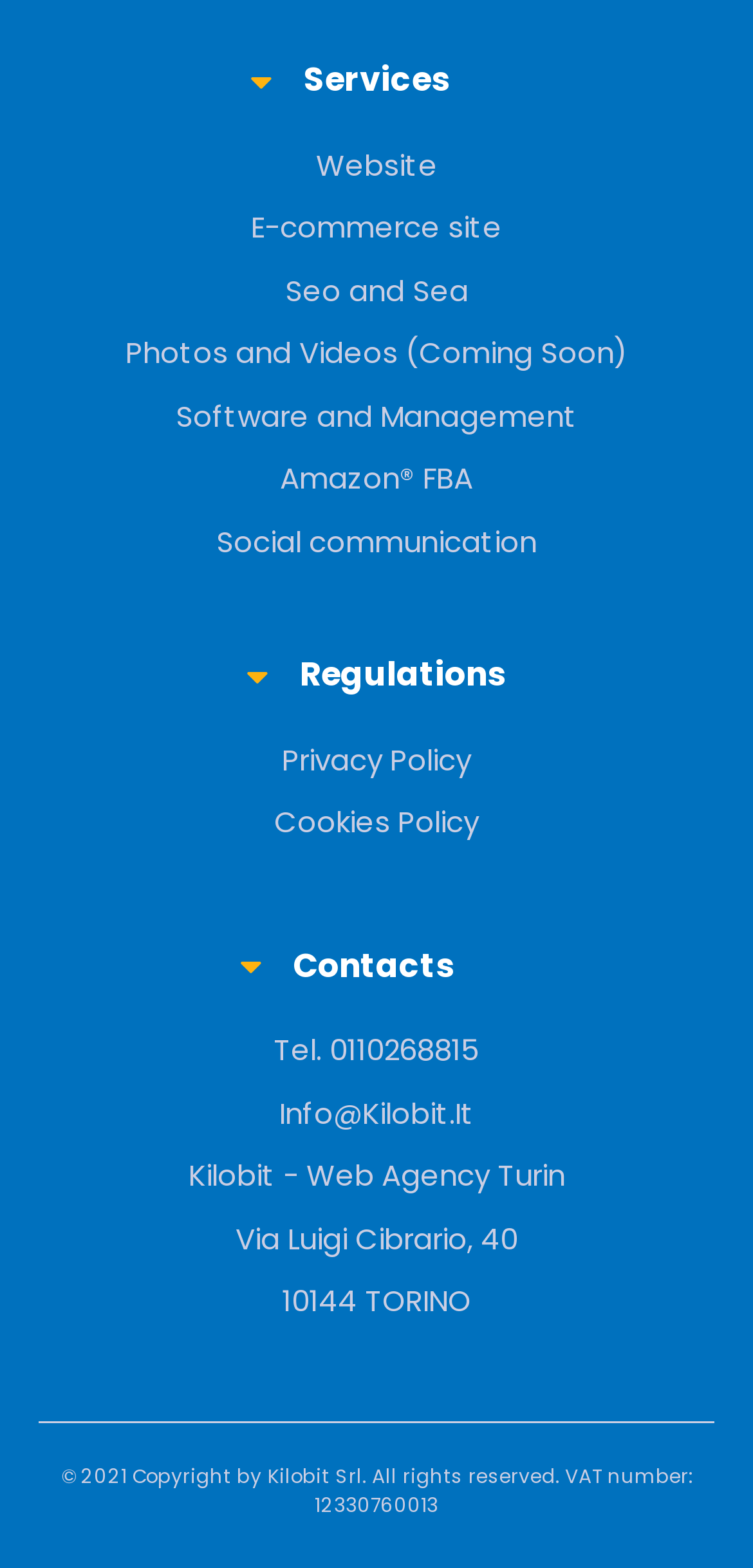Pinpoint the bounding box coordinates of the clickable element needed to complete the instruction: "Visit the Website". The coordinates should be provided as four float numbers between 0 and 1: [left, top, right, bottom].

[0.051, 0.092, 0.949, 0.119]